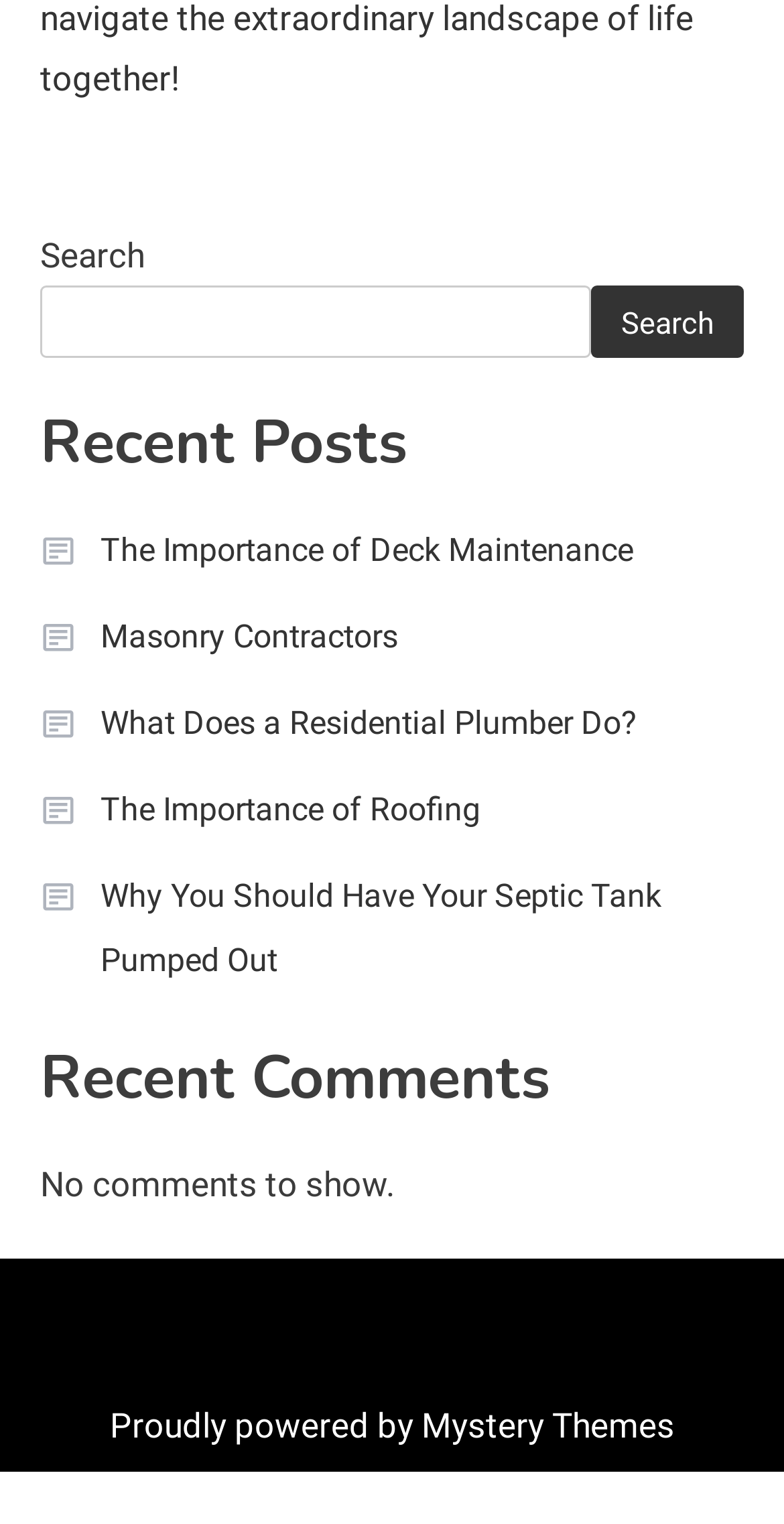What is the message displayed under 'Recent Comments'?
Please provide a single word or phrase as your answer based on the screenshot.

No comments to show